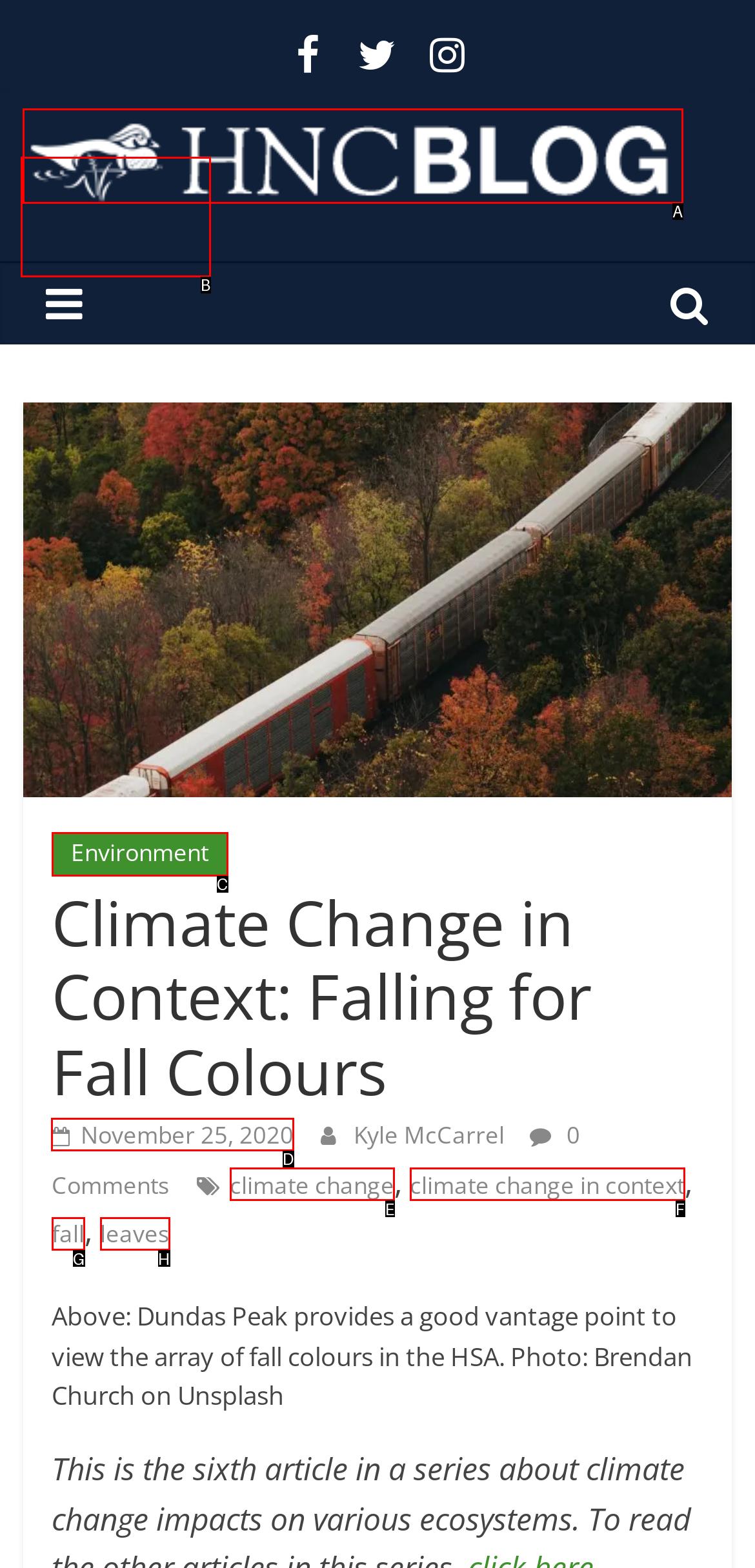Select the correct option from the given choices to perform this task: read Configure Zimbra live replication article. Provide the letter of that option.

None